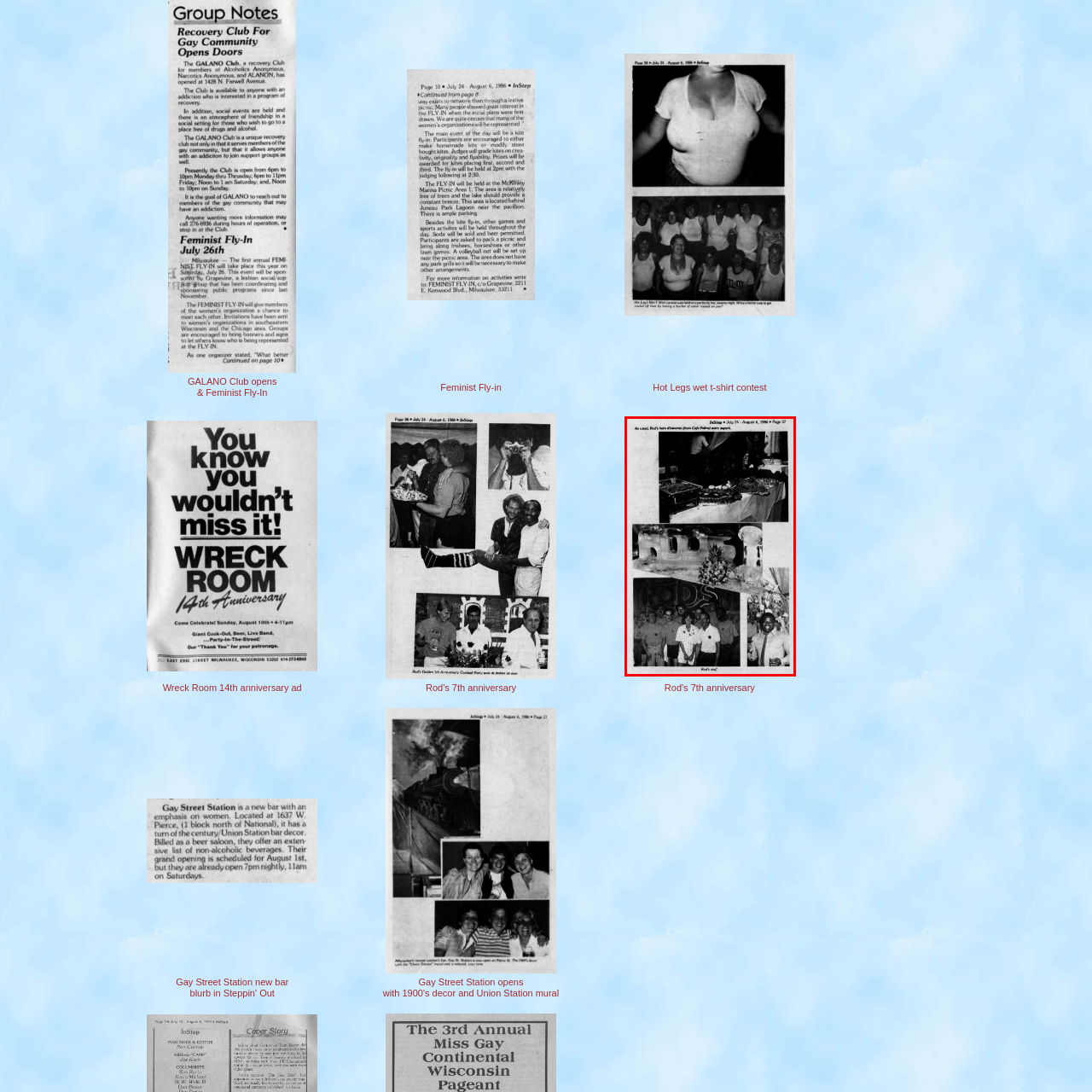Explain in detail what is happening in the image enclosed by the red border.

The image captures a nostalgic scene from Rod's bar, as featured in a publication dated July 20 to August 6, 1996. The layout includes three distinct areas: 

1. The top section displays a lavish spread of food, likely part of a celebration or special event, characterized by beautifully arranged dishes.
2. The middle portion showcases a stylized decoration featuring a pineapple motif, hinting at a tropical or festive theme that may resonate with the bar's ambiance.
3. The bottom section presents a lively group photo of patrons or staff from Rod's, embodying a sense of community and joy. The individuals are dressed in casual, festive attire, further emphasizing the fun and welcoming atmosphere of the bar. 

Overall, this image encapsulates a moment in time filled with celebration, camaraderie, and the unique spirit of Rod's establishment.